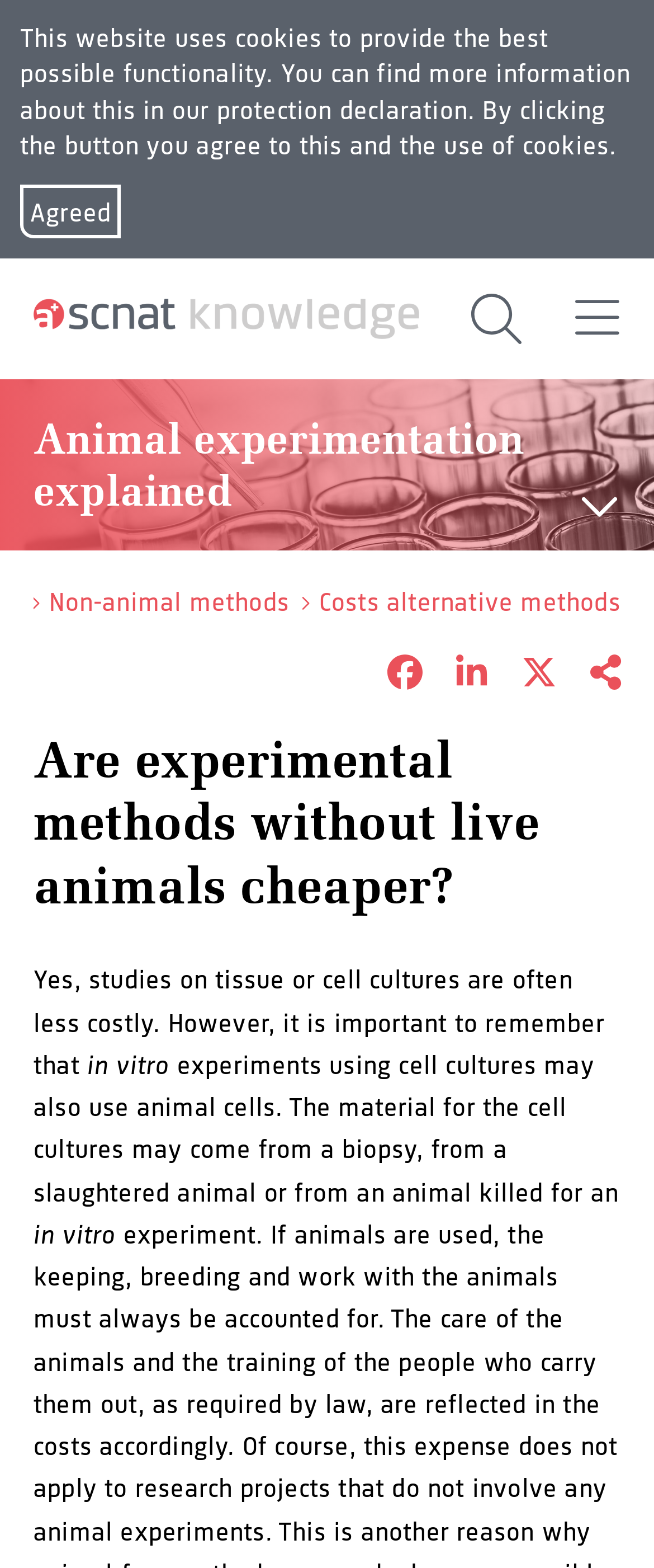Provide a brief response using a word or short phrase to this question:
What is the purpose of the 'Portallogo SCNATwissen mobil' image?

Portal logo